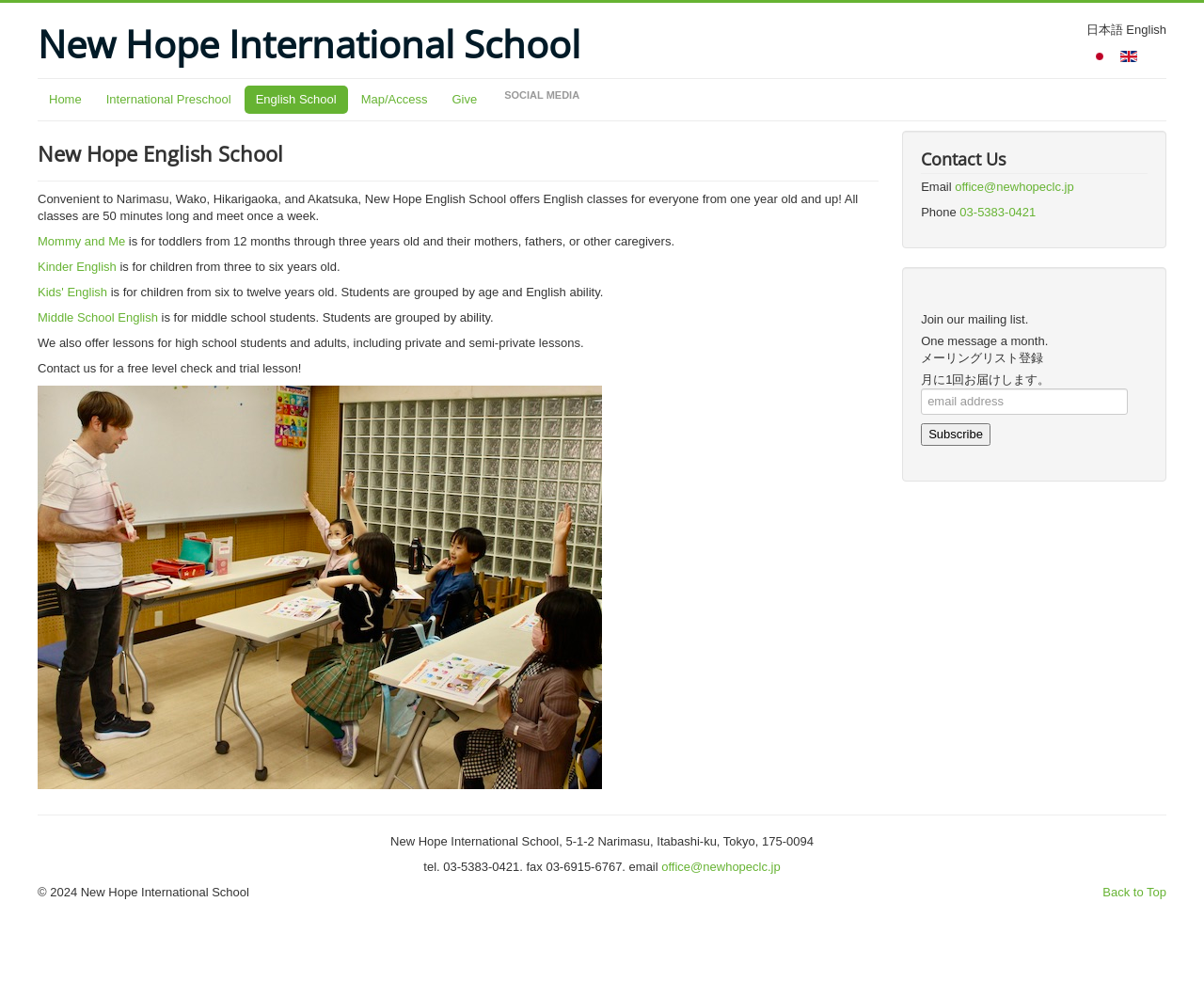Produce an elaborate caption capturing the essence of the webpage.

The webpage is about New Hope International School, which offers preschool and English classes for kids in Tokyo, Japan. At the top left, there is a logo and a link to the school's homepage. Next to it, there are language options, including Japanese and English, each with a corresponding flag icon. 

Below the language options, there is a navigation menu with links to different sections of the website, including "Home", "International Preschool", "English School", "Map/Access", and "Give". 

To the right of the navigation menu, there is a section labeled "SOCIAL MEDIA". 

The main content of the webpage is divided into two columns. The left column has a heading "New Hope English School" and provides information about the school's English classes, including classes for toddlers, kindergarteners, kids, and middle school students. There are also links to learn more about each class.

The right column has a heading "Contact Us" and provides contact information, including email and phone numbers. There is also a section to join the school's mailing list, with a textbox to input email addresses and a "Subscribe" button.

At the bottom of the webpage, there is a footer section with the school's address, phone and fax numbers, and an email link. There is also a "Back to Top" link and a copyright notice.